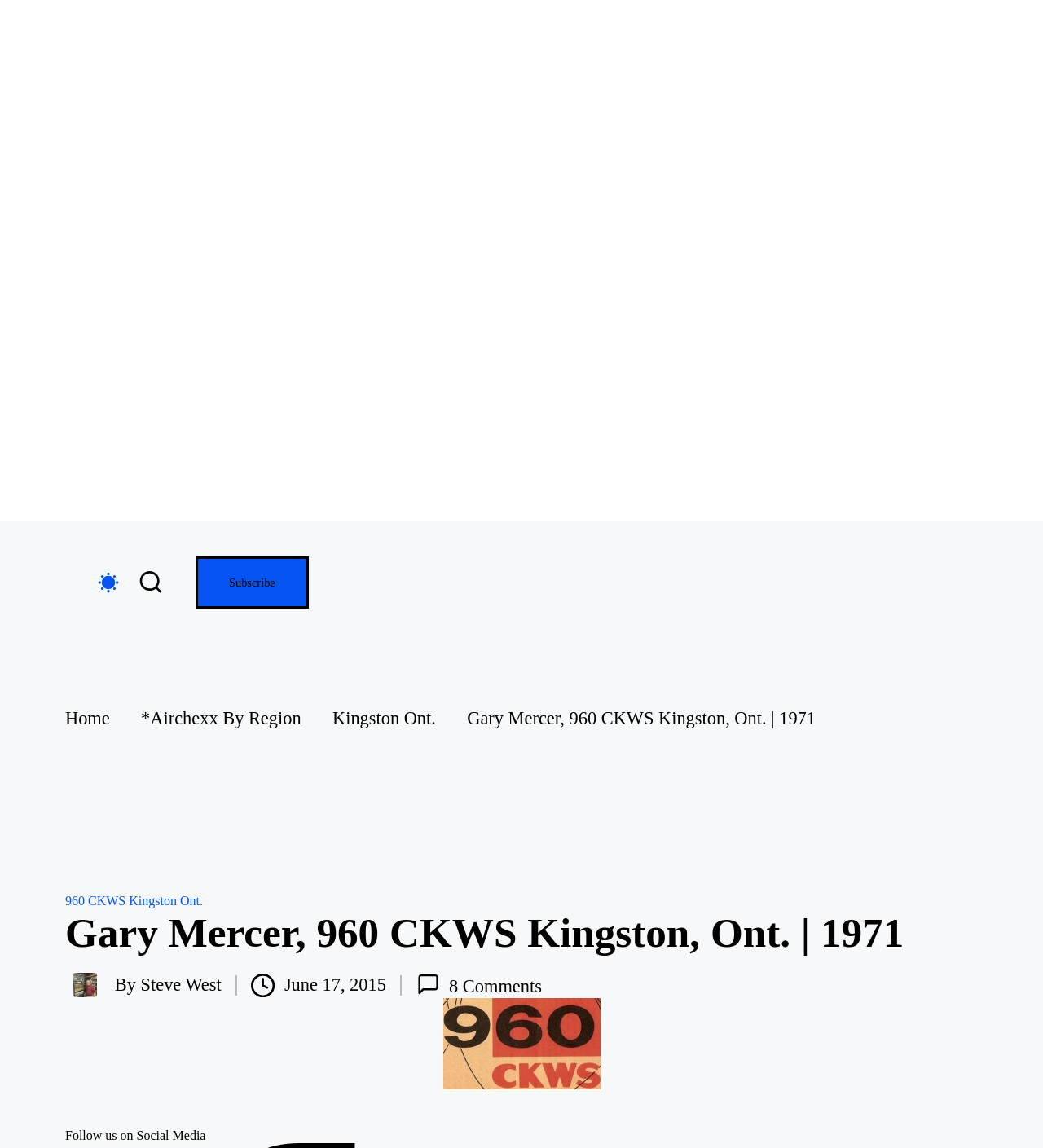Using the description "Steve West", locate and provide the bounding box of the UI element.

[0.135, 0.849, 0.212, 0.867]